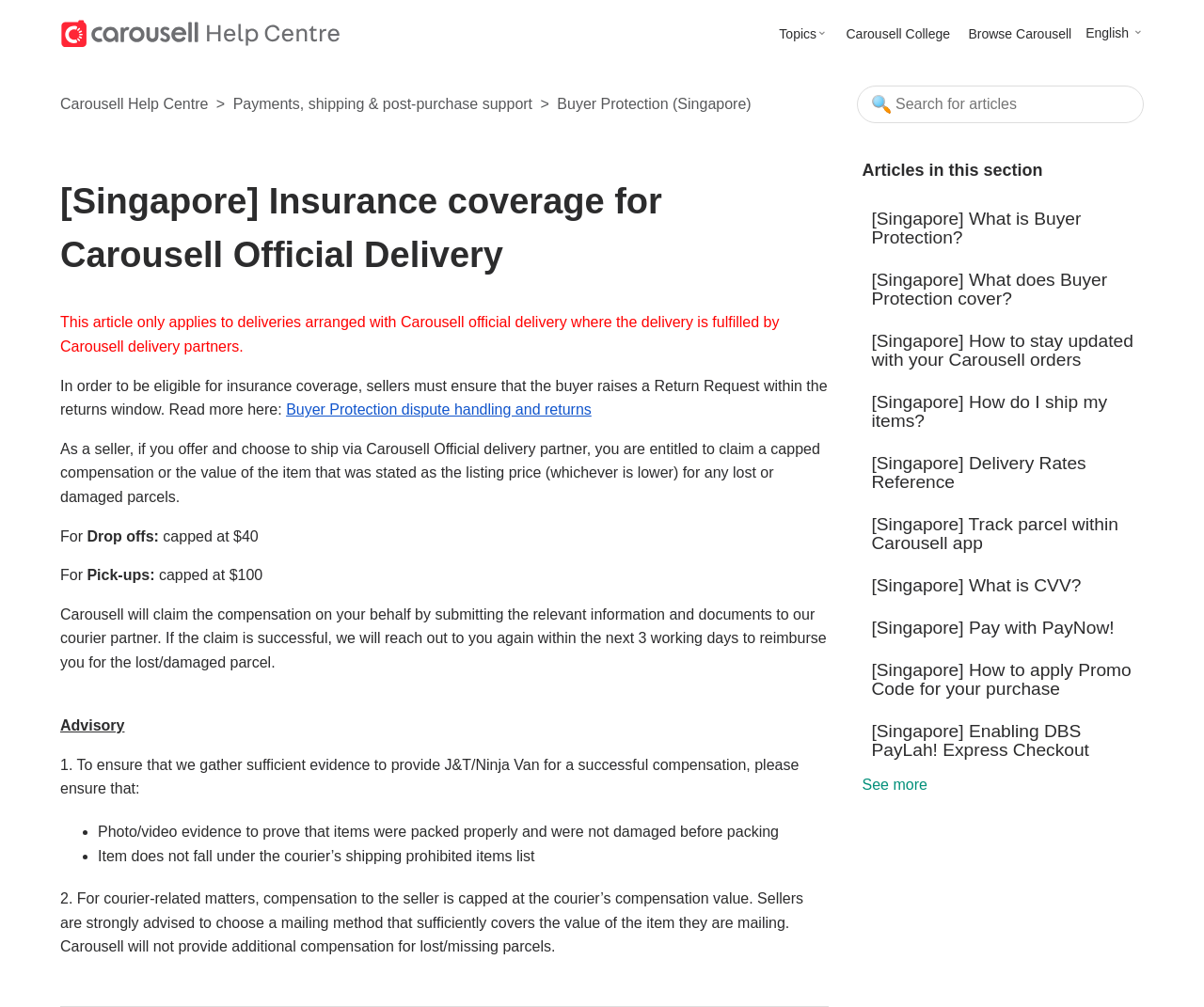Who submits the claim to the courier partner?
Look at the image and construct a detailed response to the question.

According to the webpage, Carousell will claim the compensation on the seller's behalf by submitting the relevant information and documents to their courier partner.